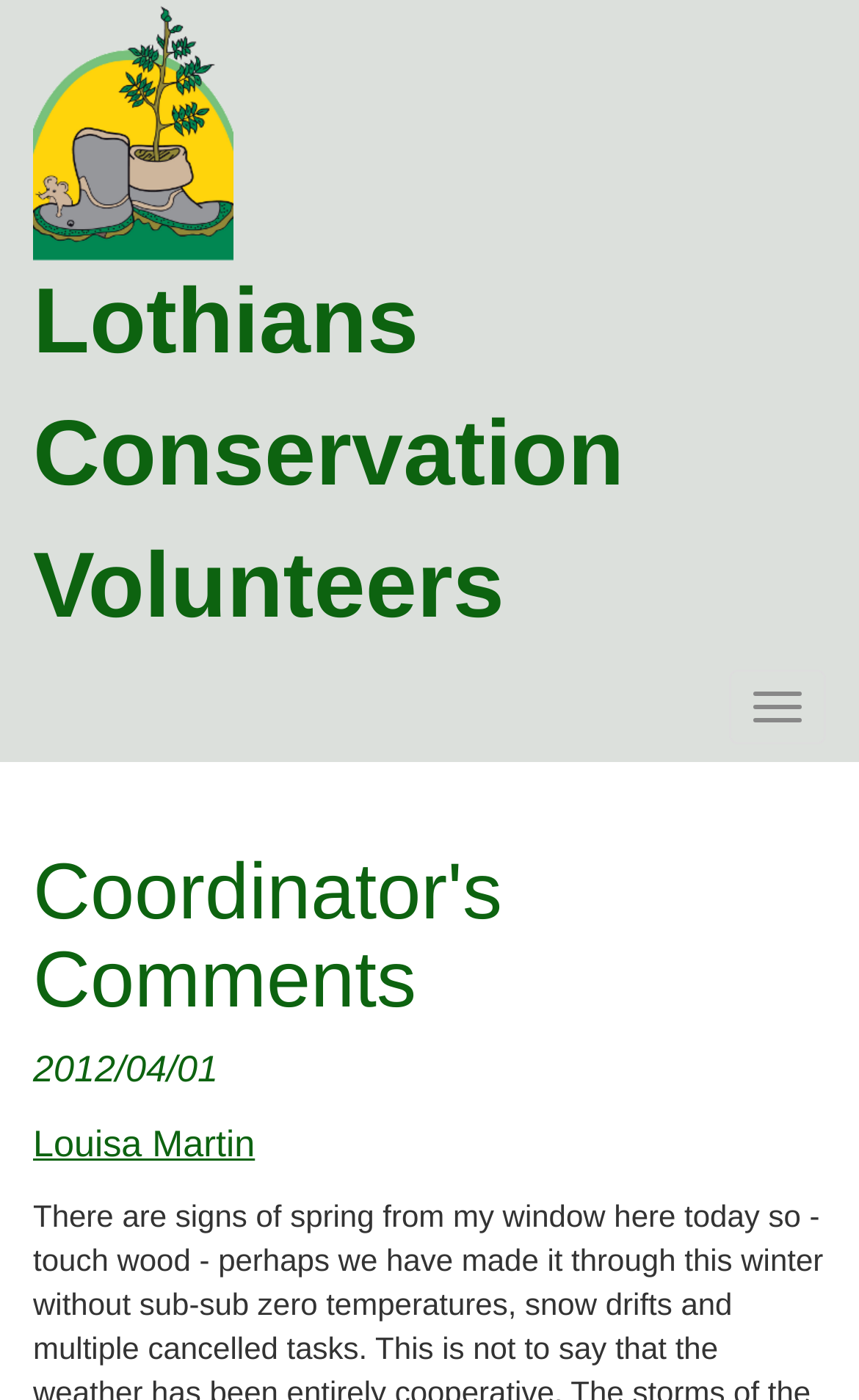Explain in detail what is displayed on the webpage.

The webpage is titled "Latest News :: Article Archive" and features a prominent logo of LCV (Lothians Conservation Volunteers) at the top left corner, which is also a clickable link to return to the front page. Below the logo, the text "Lothians Conservation Volunteers" is displayed.

To the top right, there is a button labeled "Toggle navigation" that controls a navigation bar. Above the button, a heading "Coordinator's Comments" is displayed, which suggests that the webpage may contain comments or articles from a coordinator.

Below the heading, there are two lines of text. The first line displays the date "2012/04/01", and the second line shows the author's name, "Louisa Martin". These lines may be part of an article or news entry.